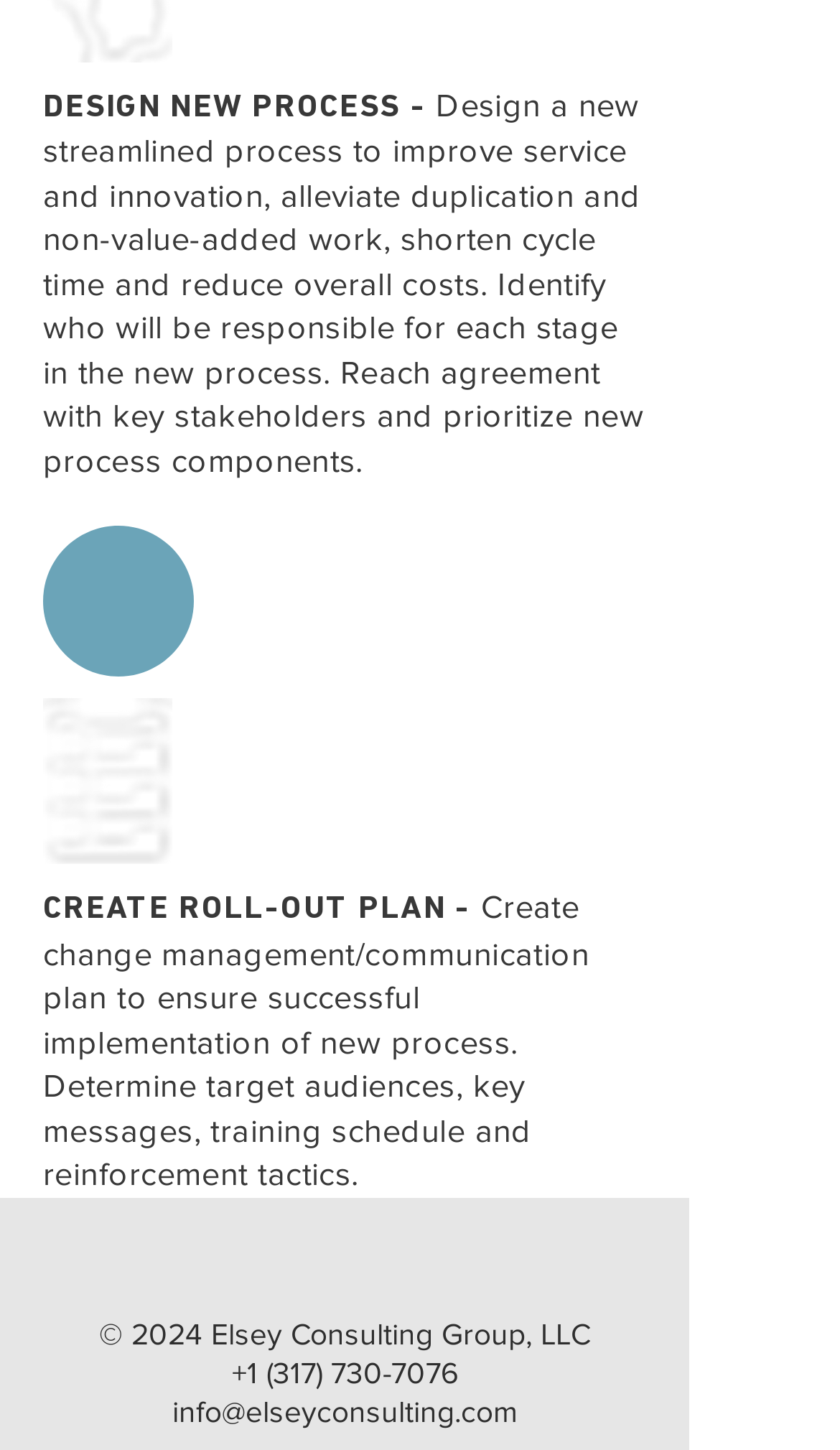Locate the UI element described as follows: "aria-label="Black Twitter Icon"". Return the bounding box coordinates as four float numbers between 0 and 1 in the order [left, top, right, bottom].

[0.513, 0.845, 0.603, 0.897]